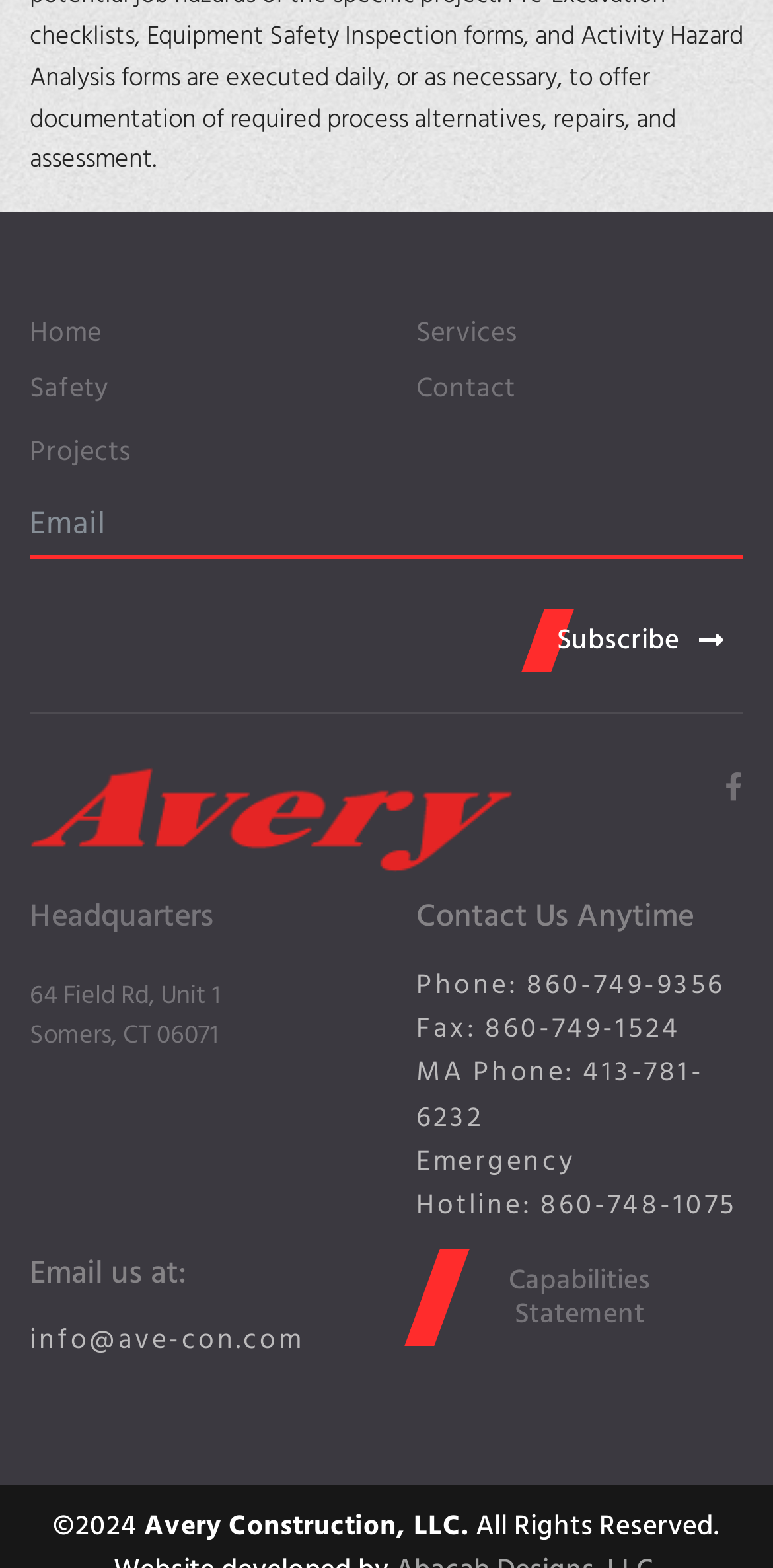Locate the bounding box coordinates of the clickable area needed to fulfill the instruction: "View the Image".

[0.038, 0.507, 0.664, 0.536]